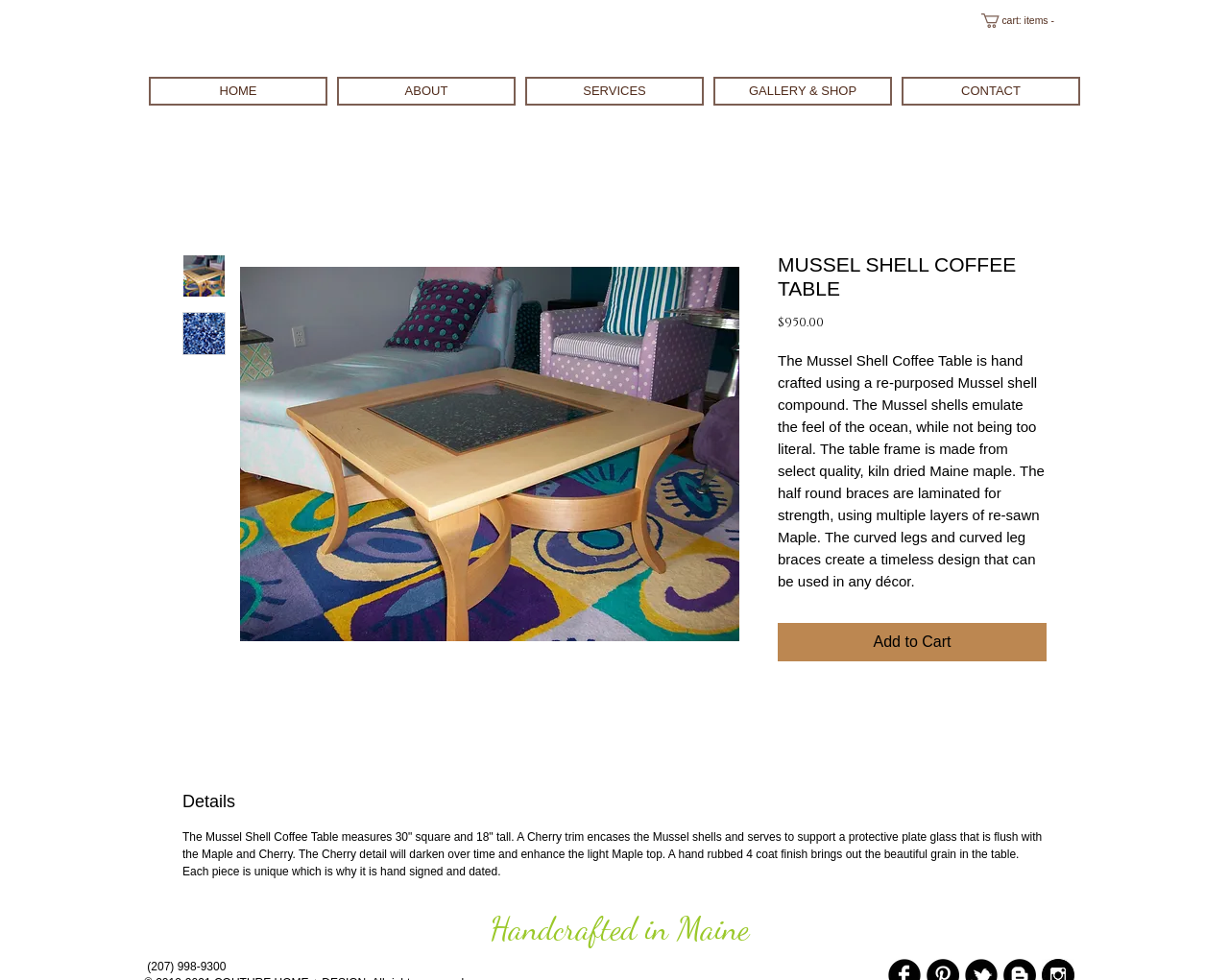Determine the bounding box coordinates of the clickable element to complete this instruction: "Add the product to cart". Provide the coordinates in the format of four float numbers between 0 and 1, [left, top, right, bottom].

[0.633, 0.636, 0.852, 0.675]